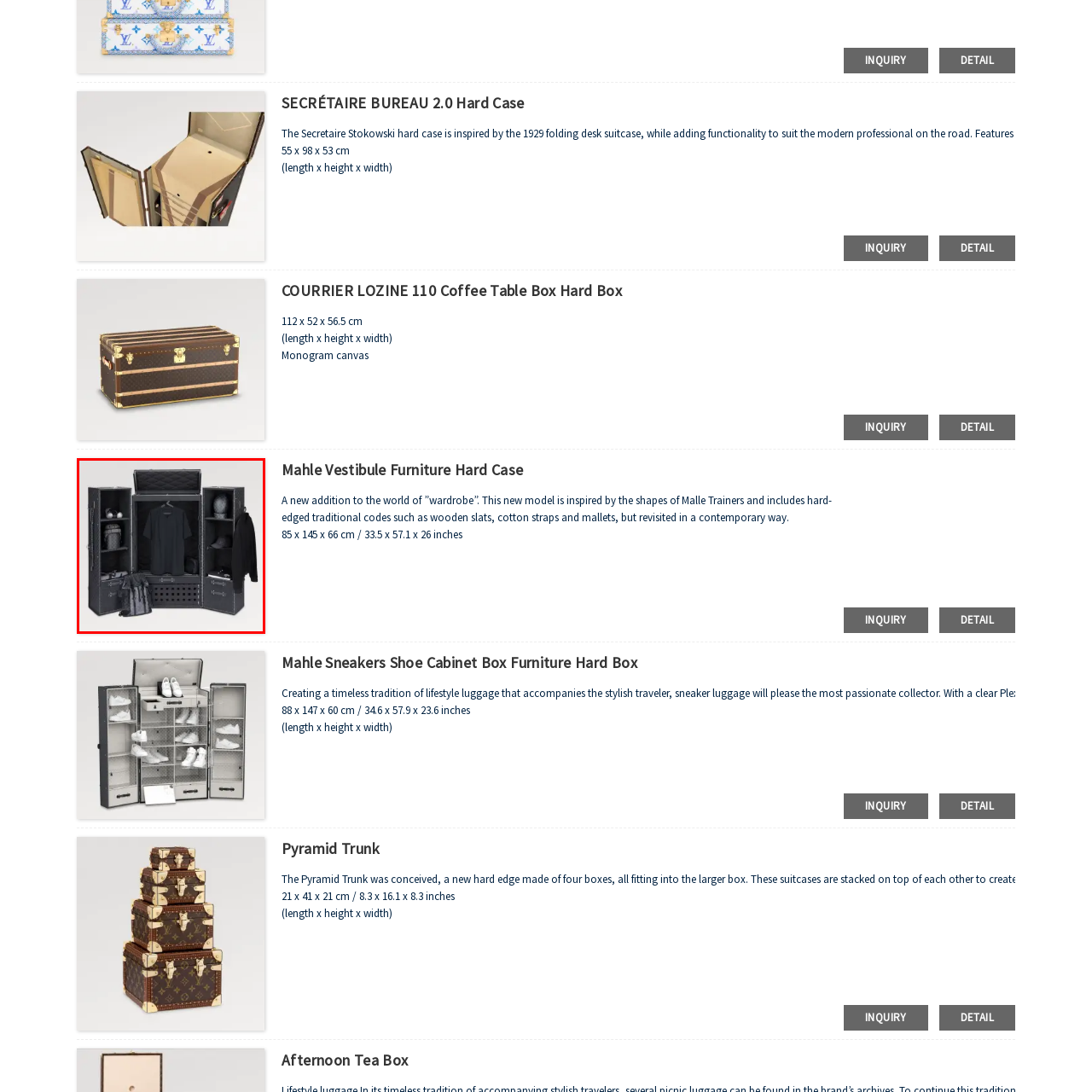Look at the photo within the red outline and describe it thoroughly.

The image features the "Mahle Vestibule Furniture Hard Case," a beautifully designed storage solution that combines traditional craftsmanship with contemporary aesthetics. This piece is reminiscent of classic wardrobe models, showcasing a dark, elegant exterior that includes quilted patterns and sleek metallic accents. 

Inside, it offers a spacious layout with six drawers, three hangers, and two external hooks for practical organization. The central compartment features a hanging space with a shirt displayed, while the side shelves are neatly organized to hold various accessories. The case dimensions are 85 x 145 x 66 cm (approximately 33.5 x 57.1 x 26 inches), ensuring it provides ample storage without taking up excessive space. This versatile hard case is perfect for anyone seeking stylish yet functional furniture.